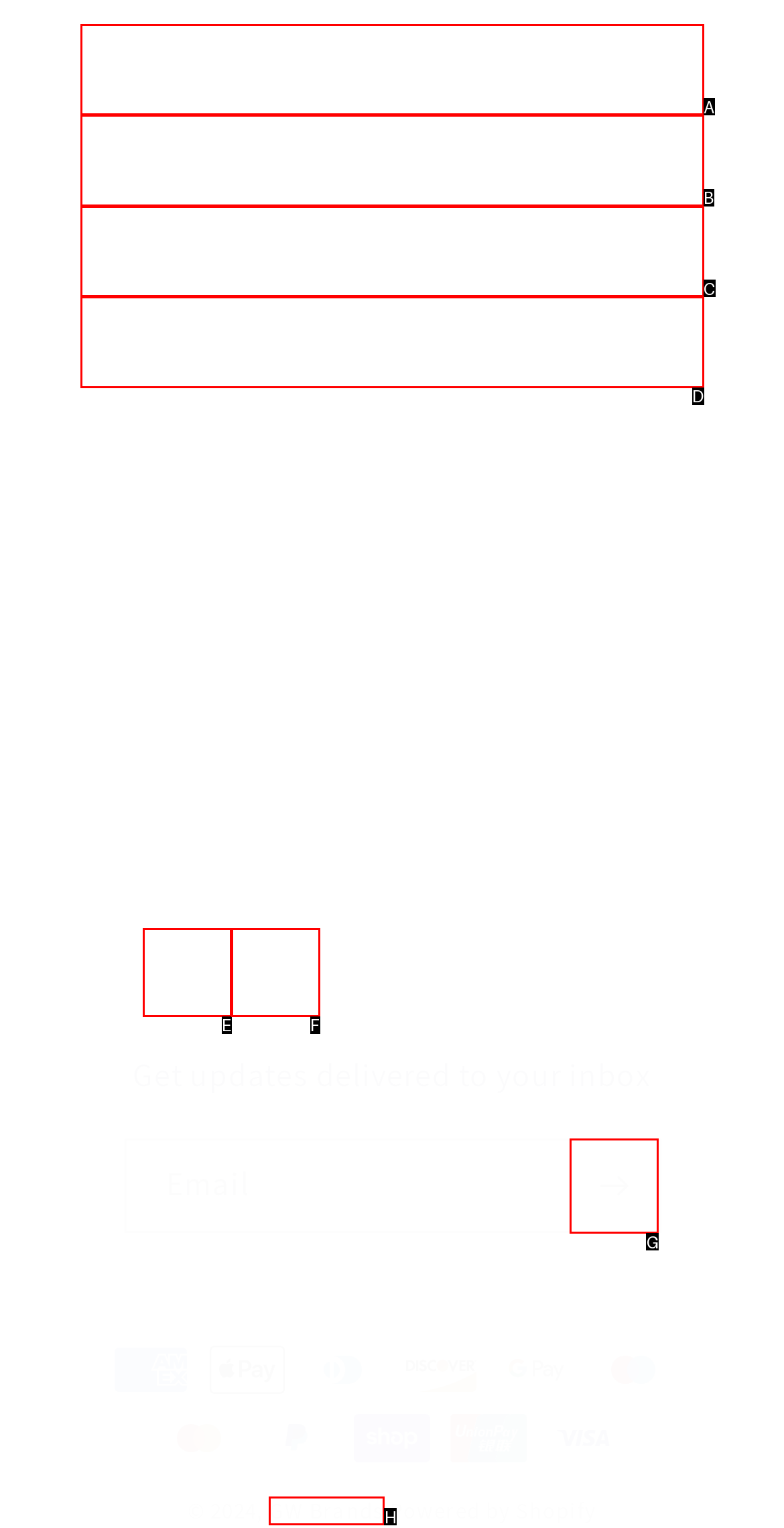Choose the option that best matches the element: parent_node: Email aria-label="Subscribe" name="commit"
Respond with the letter of the correct option.

G